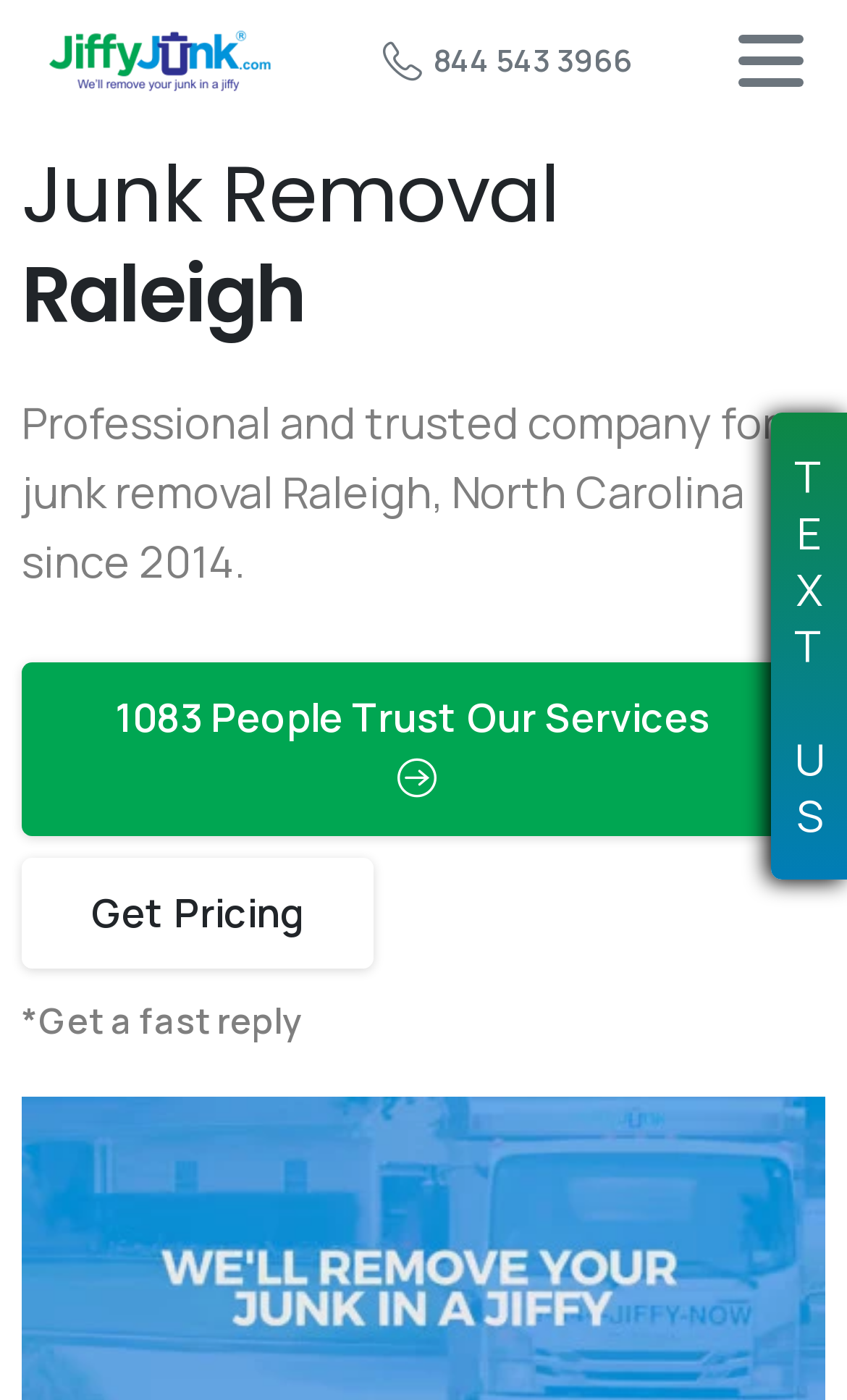Generate a comprehensive caption for the webpage you are viewing.

The webpage is about Jiffy Junk, a junk removal service in Raleigh, NC. At the top left, there is a link to the company's homepage with the text "Jiffy Junk" accompanied by an image of the company's logo. Next to it, on the top right, is a phone number link "844 543 3966" and a button to toggle navigation.

When the navigation button is expanded, a menu appears with a heading "Junk Removal Raleigh" at the top. Below the heading, there is a paragraph of text describing Jiffy Junk as a professional and trusted company for junk removal in Raleigh, North Carolina since 2014. Underneath the paragraph, there are two links: "1083 People Trust Our Services" with a checkmark icon, and "Get Pricing". Further down, there is a text "*Get a fast reply" in a smaller font.

On the top right corner, there is a link "T E X T U S" with individual letters "T", "U", and "S" (although "S" is not provided in the accessibility tree) broken down into separate static text elements.